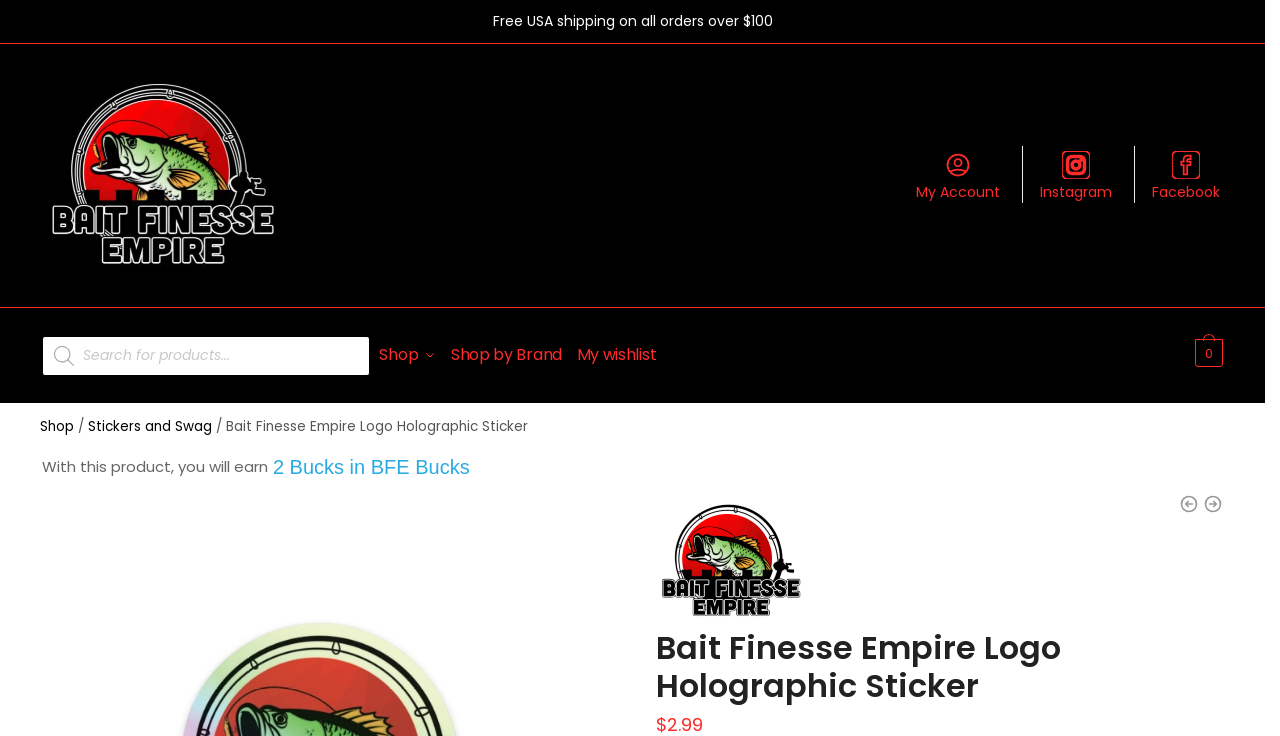Find the bounding box coordinates for the area that should be clicked to accomplish the instruction: "Follow Bait Finesse Empire on Instagram".

[0.803, 0.198, 0.879, 0.276]